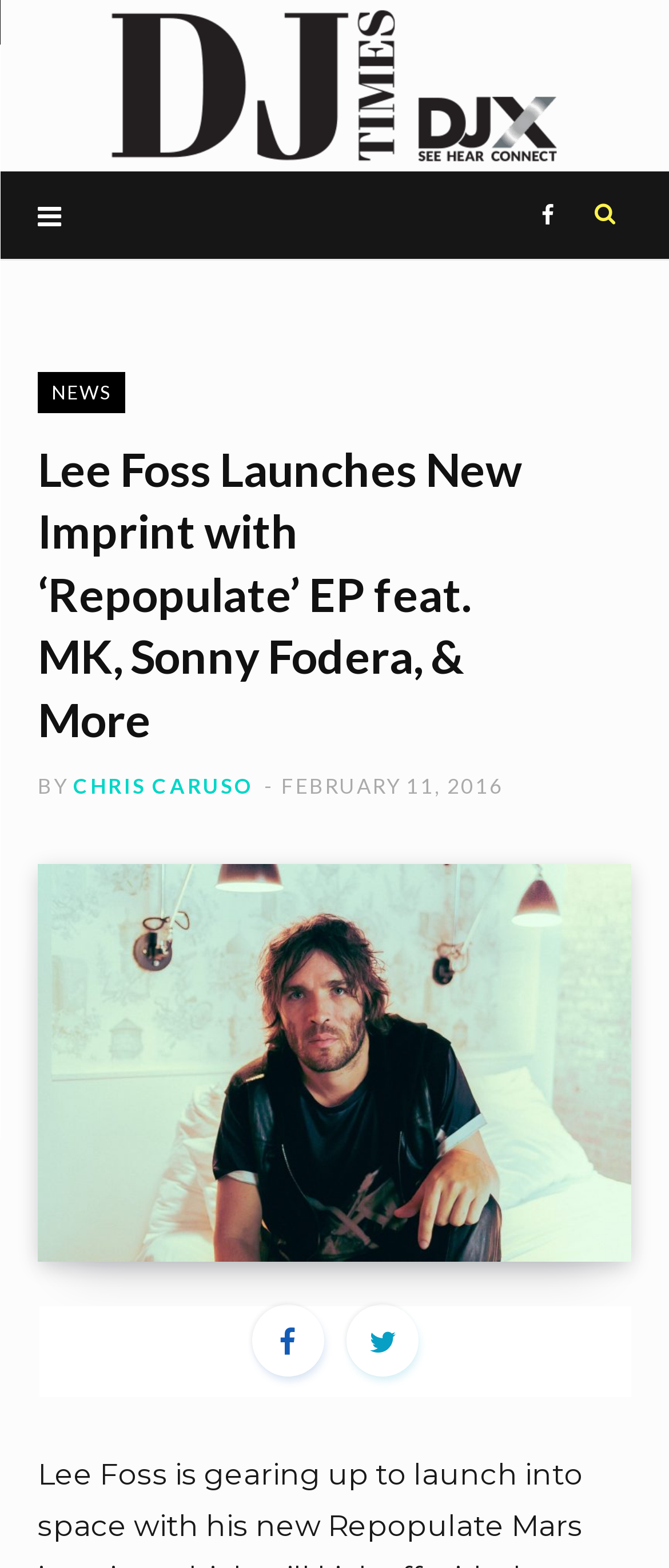Generate a comprehensive description of the contents of the webpage.

The webpage appears to be a news article page from DJ Times, a website focused on DJ music and clubbing. At the top, there is a prominent link titled "The Nexus of All Things DJ" accompanied by an image, taking up a significant portion of the top section. 

To the top right, there are social media links, including a Facebook link, and a search bar with a button. Below the top section, there is a header with a main news article title, "Lee Foss Launches New Imprint with ‘Repopulate’ EP feat. MK, Sonny Fodera, & More", which is a prominent headline. 

The article's metadata is displayed below the title, including the author, "CHRIS CARUSO", and the publication date, "FEBRUARY 11, 2016". The article's content is not explicitly described in the accessibility tree, but it likely contains text and possibly images or other multimedia elements. 

At the bottom of the page, there are additional links, including two icons, possibly representing Twitter and Instagram, respectively. Overall, the webpage is focused on presenting a single news article, with supporting elements such as social media links, a search bar, and metadata about the article.